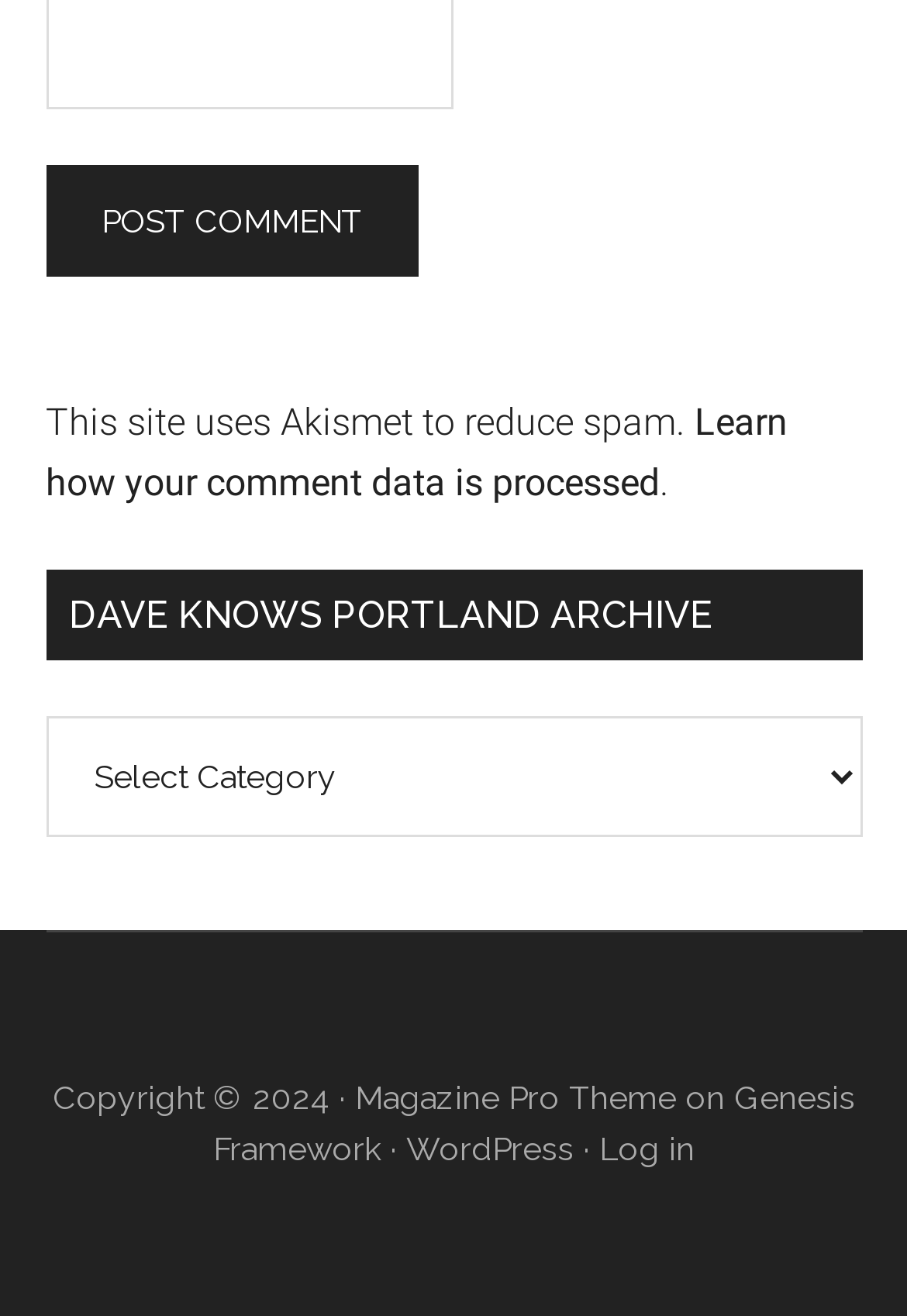What is the copyright year?
Look at the image and answer the question with a single word or phrase.

2024